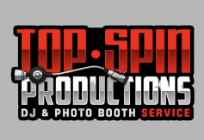Provide a brief response to the question using a single word or phrase: 
What type of atmosphere does the logo reflect?

Fun and engaging